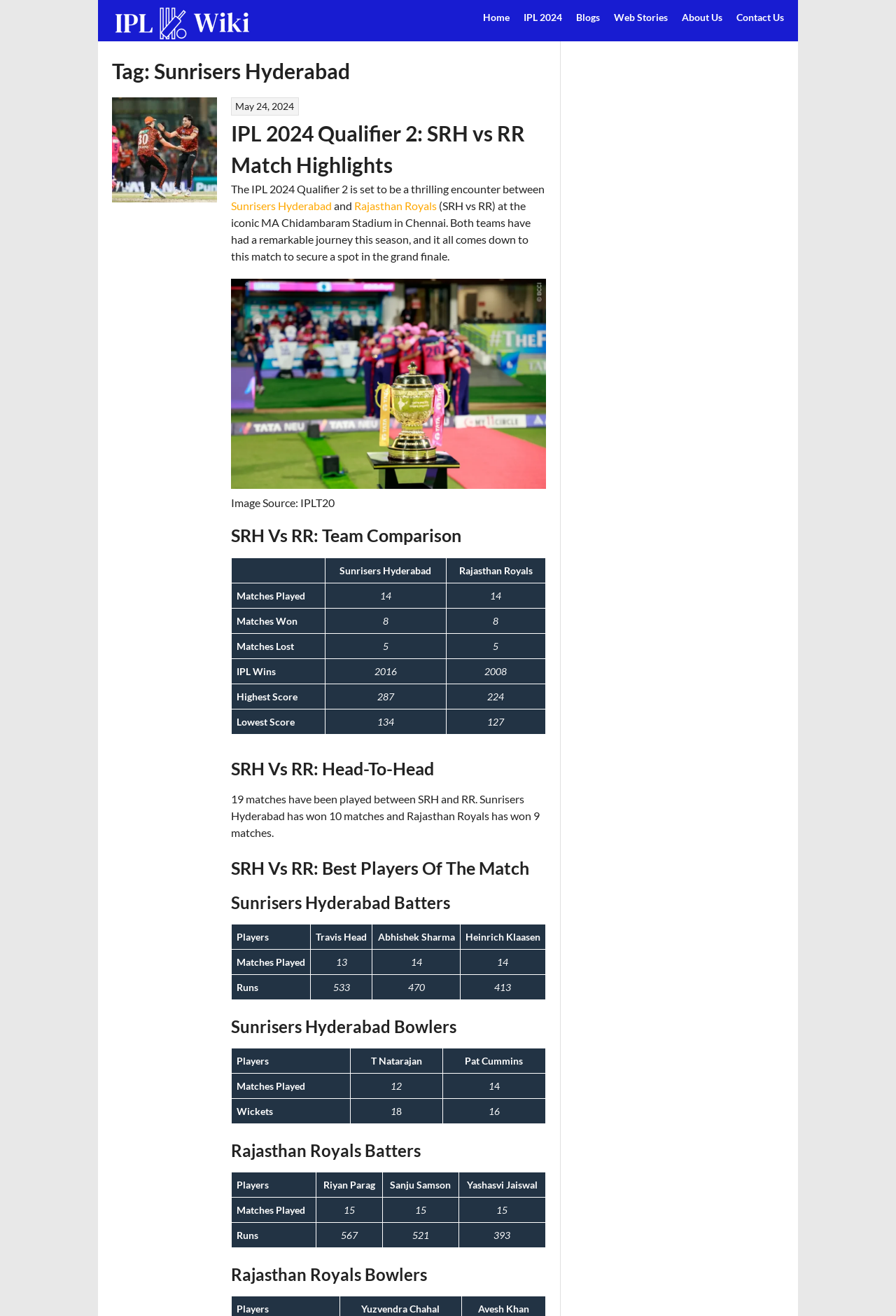Present a detailed account of what is displayed on the webpage.

The webpage is about the Sunrisers Hyderabad Archives on IPL Wiki. At the top, there is a navigation menu with links to "Home", "IPL 2024", "Blogs", "Web Stories", "About Us", and "Contact Us". Below the navigation menu, there is a header section with the title "Tag: Sunrisers Hyderabad" and a link to an article about an IPL 2024 Qualifier 2 match between Sunrisers Hyderabad and Rajasthan Royals.

The main content of the webpage is divided into several sections. The first section provides an overview of the IPL 2024 Qualifier 2 match, including a brief description of the match and a link to the match highlights. There is also an image of the IPL 2024 trophy at the MA Chidambaram Stadium in Chennai.

The second section compares the two teams, Sunrisers Hyderabad and Rajasthan Royals, with a table showing their performance in terms of matches played, won, and lost, as well as their IPL wins, highest scores, and lowest scores.

The third section provides a head-to-head comparison of the two teams, with a brief description of their past matches and a table showing the results of their previous encounters.

The fourth section highlights the best players of the match, with separate sections for Sunrisers Hyderabad batters and bowlers. Each section includes a table with information about the players, including their names, matches played, and runs scored or wickets taken.

Throughout the webpage, there are several images, including the IPL Wiki logo, images of the teams' logos, and a photo of the IPL 2024 trophy. The layout is clean and easy to navigate, with clear headings and concise text.